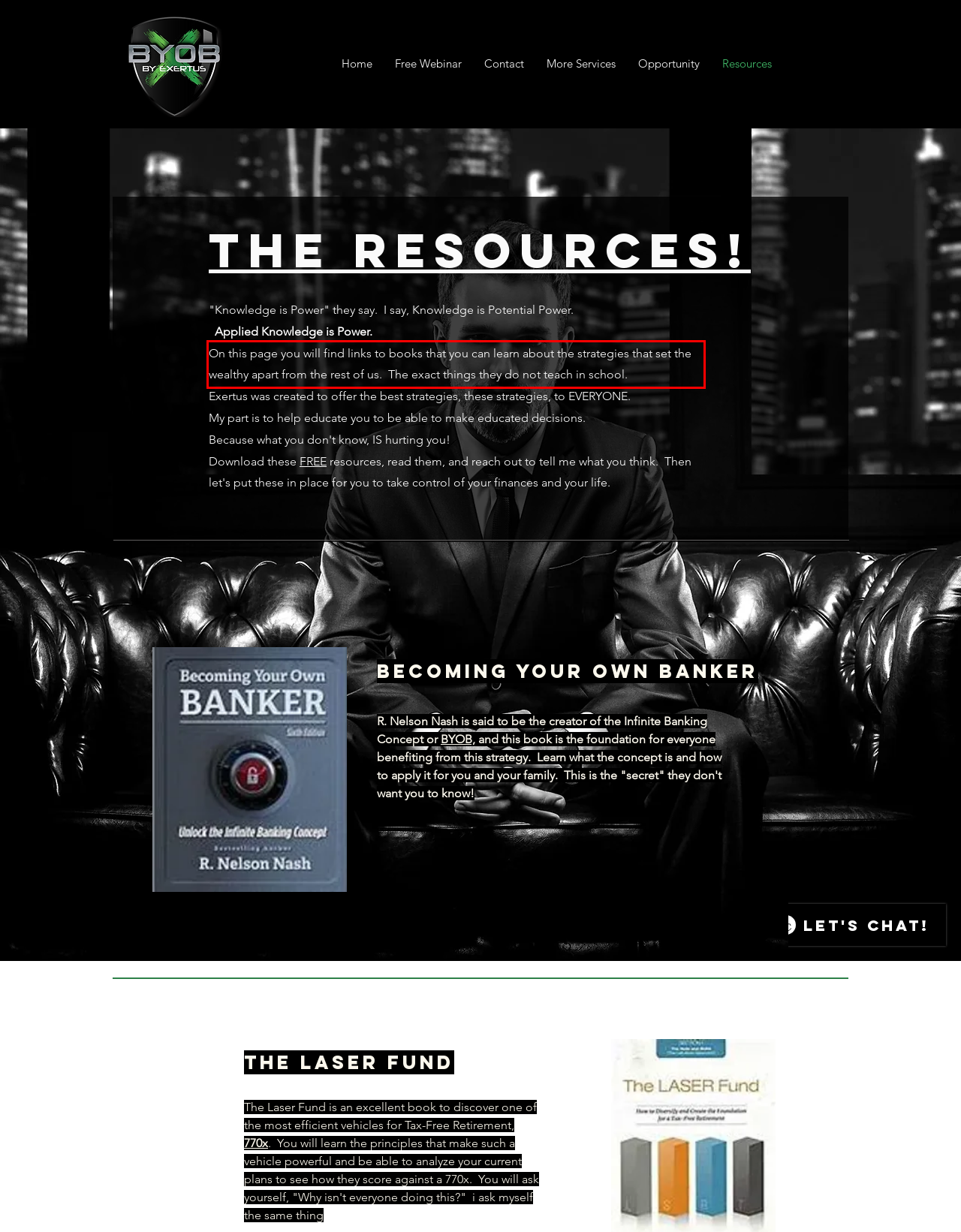Using the provided screenshot of a webpage, recognize the text inside the red rectangle bounding box by performing OCR.

On this page you will find links to books that you can learn about the strategies that set the wealthy apart from the rest of us. The exact things they do not teach in school.